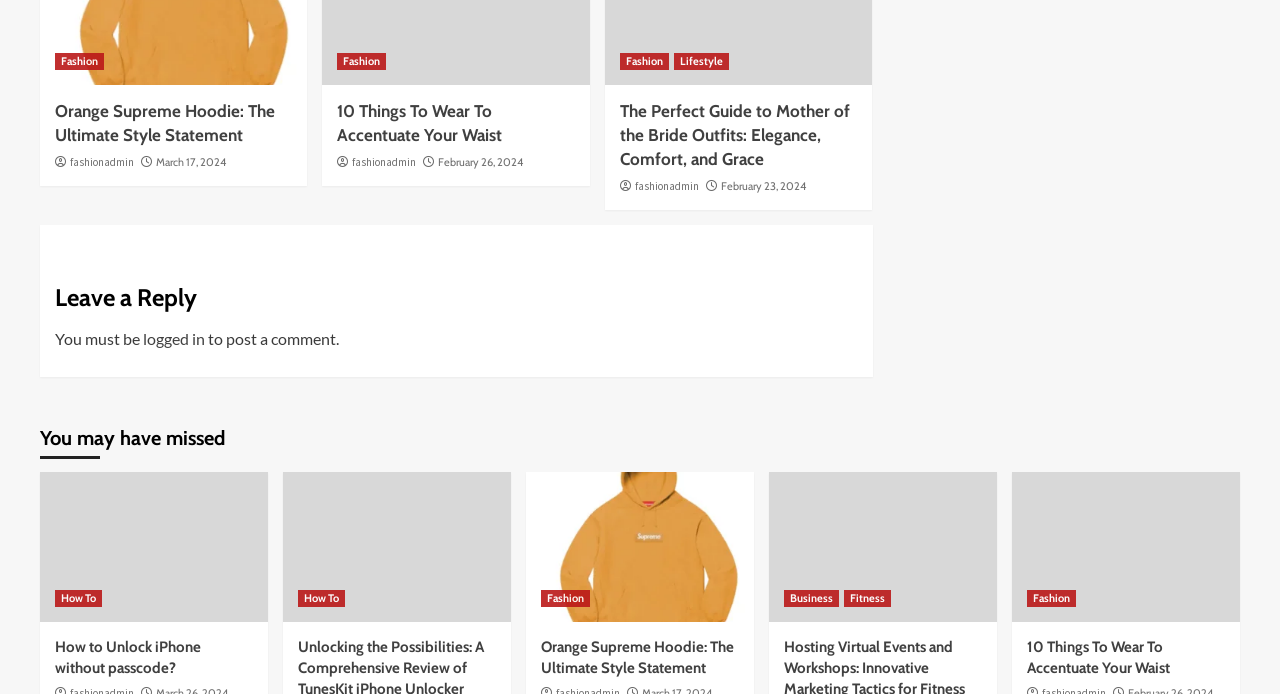Identify the bounding box coordinates of the section that should be clicked to achieve the task described: "Switch to English language".

None